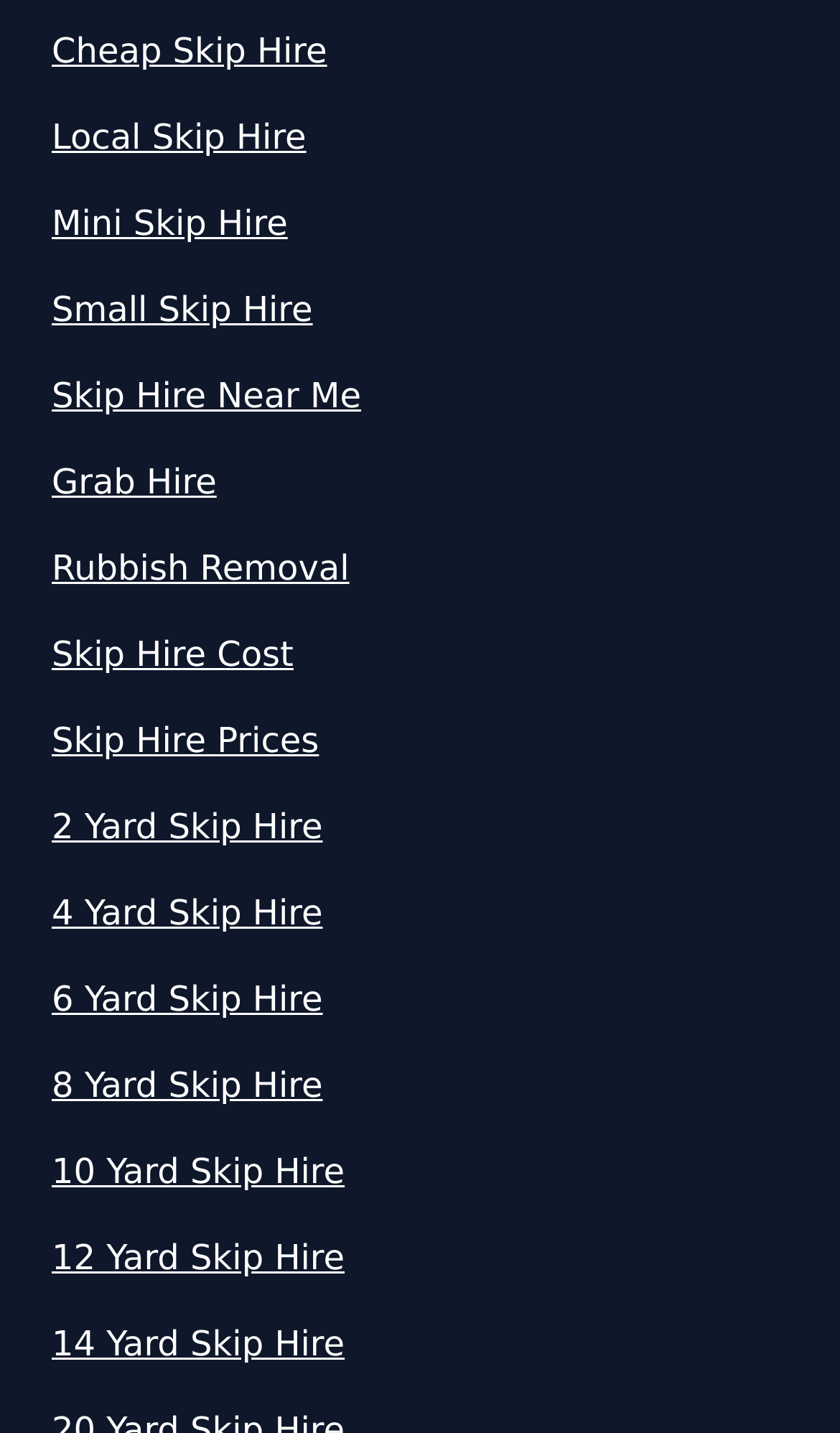Indicate the bounding box coordinates of the clickable region to achieve the following instruction: "Click on Cheap Skip Hire."

[0.062, 0.018, 0.938, 0.054]